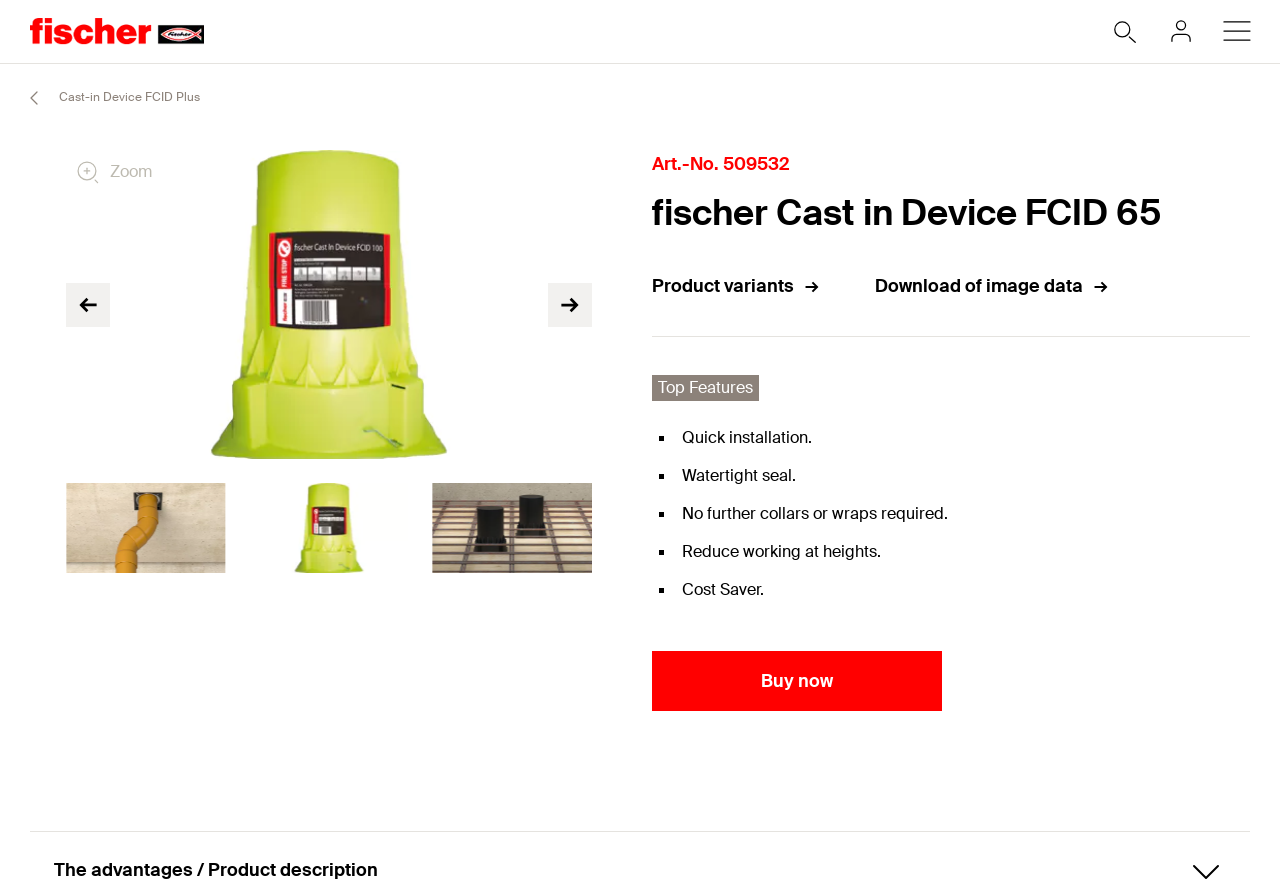Determine the bounding box coordinates for the area you should click to complete the following instruction: "Click the login button".

[0.903, 0.006, 0.942, 0.063]